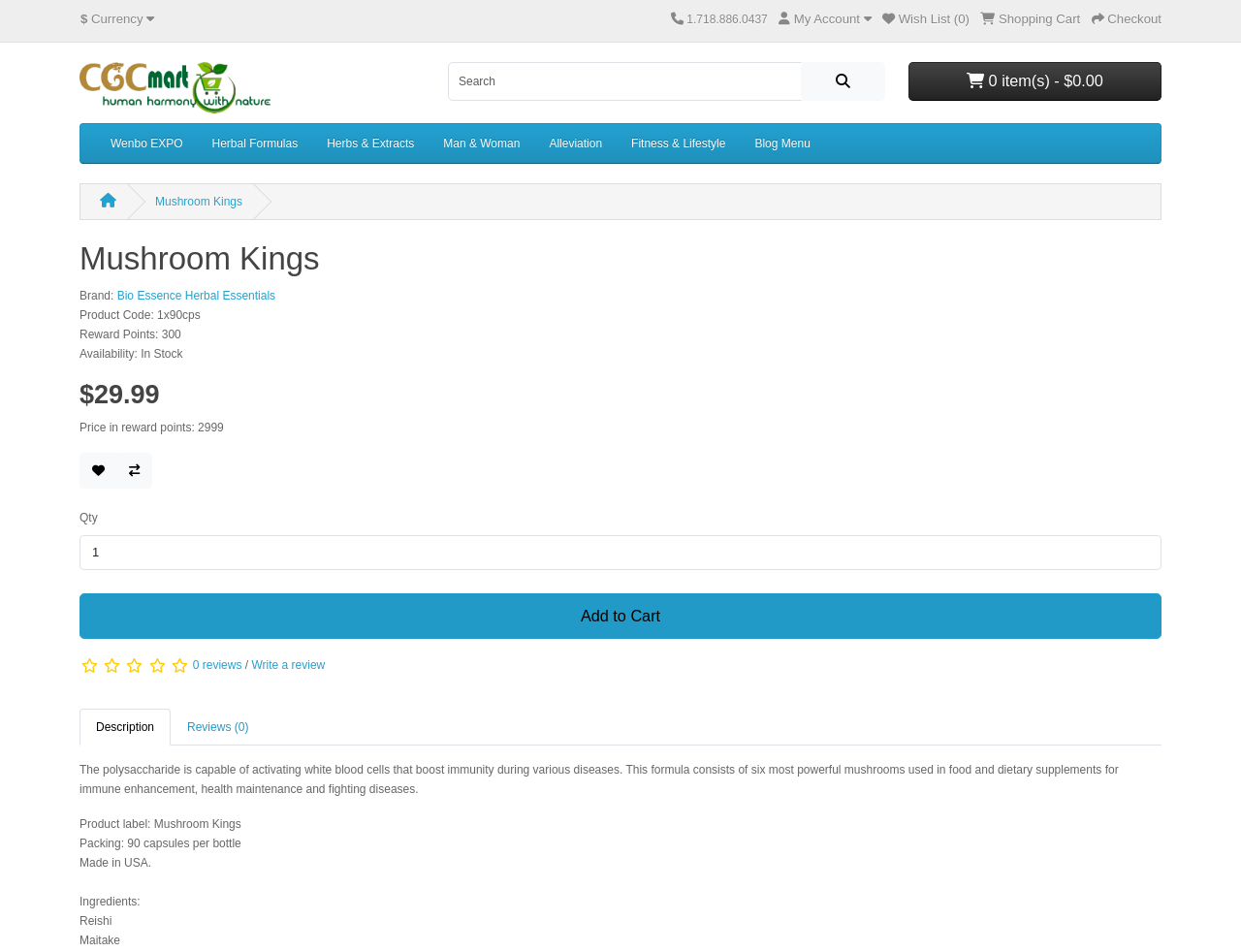Find the bounding box coordinates of the element you need to click on to perform this action: 'click on the 'G&R Blinds' logo'. The coordinates should be represented by four float values between 0 and 1, in the format [left, top, right, bottom].

None